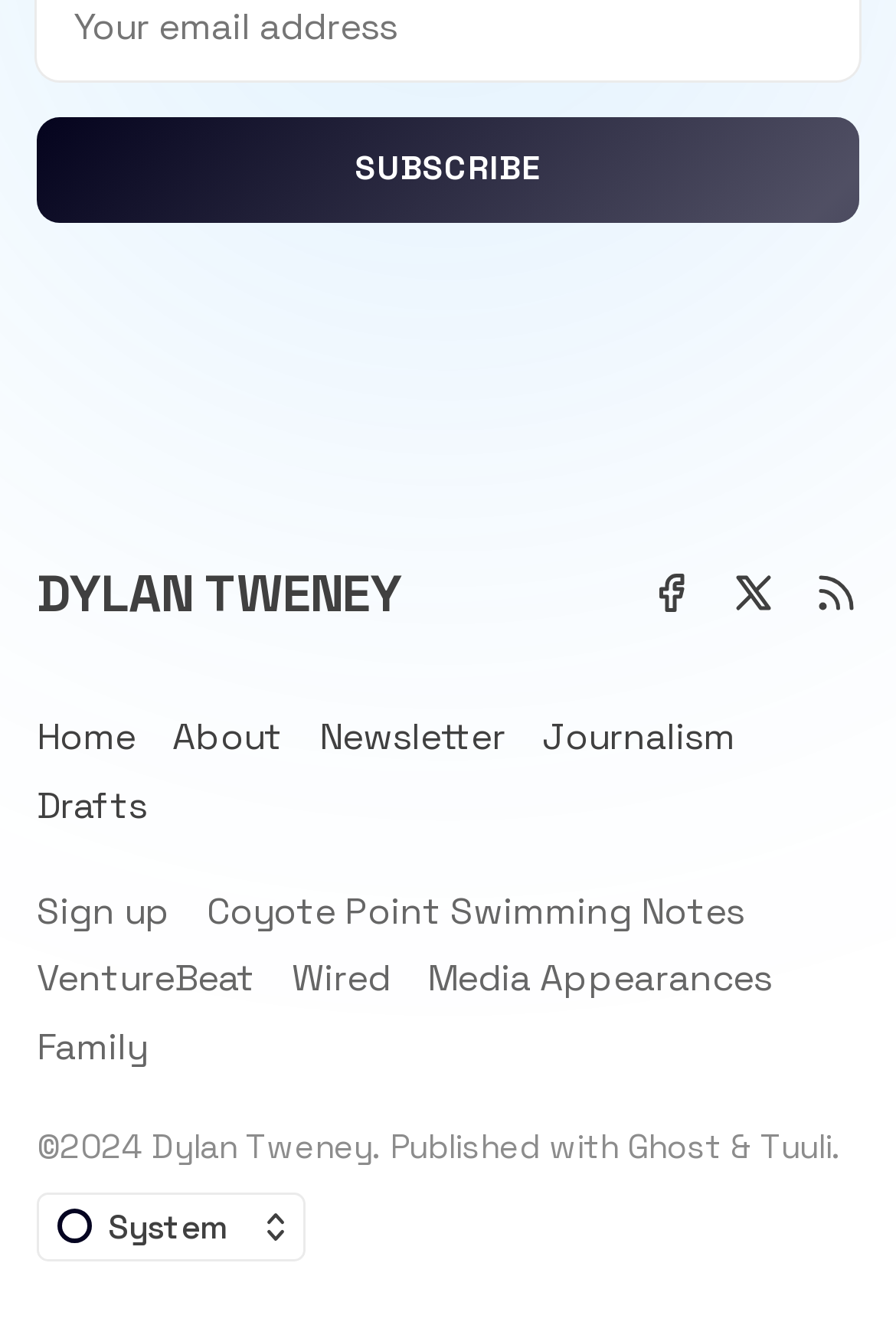What social media platforms are linked on the webpage?
Please provide a full and detailed response to the question.

The webpage contains links to social media platforms Facebook and Twitter, which are represented by image elements with bounding box coordinates [0.723, 0.428, 0.774, 0.462] and [0.815, 0.428, 0.867, 0.462] respectively. These links are likely used to connect to the person's social media profiles.